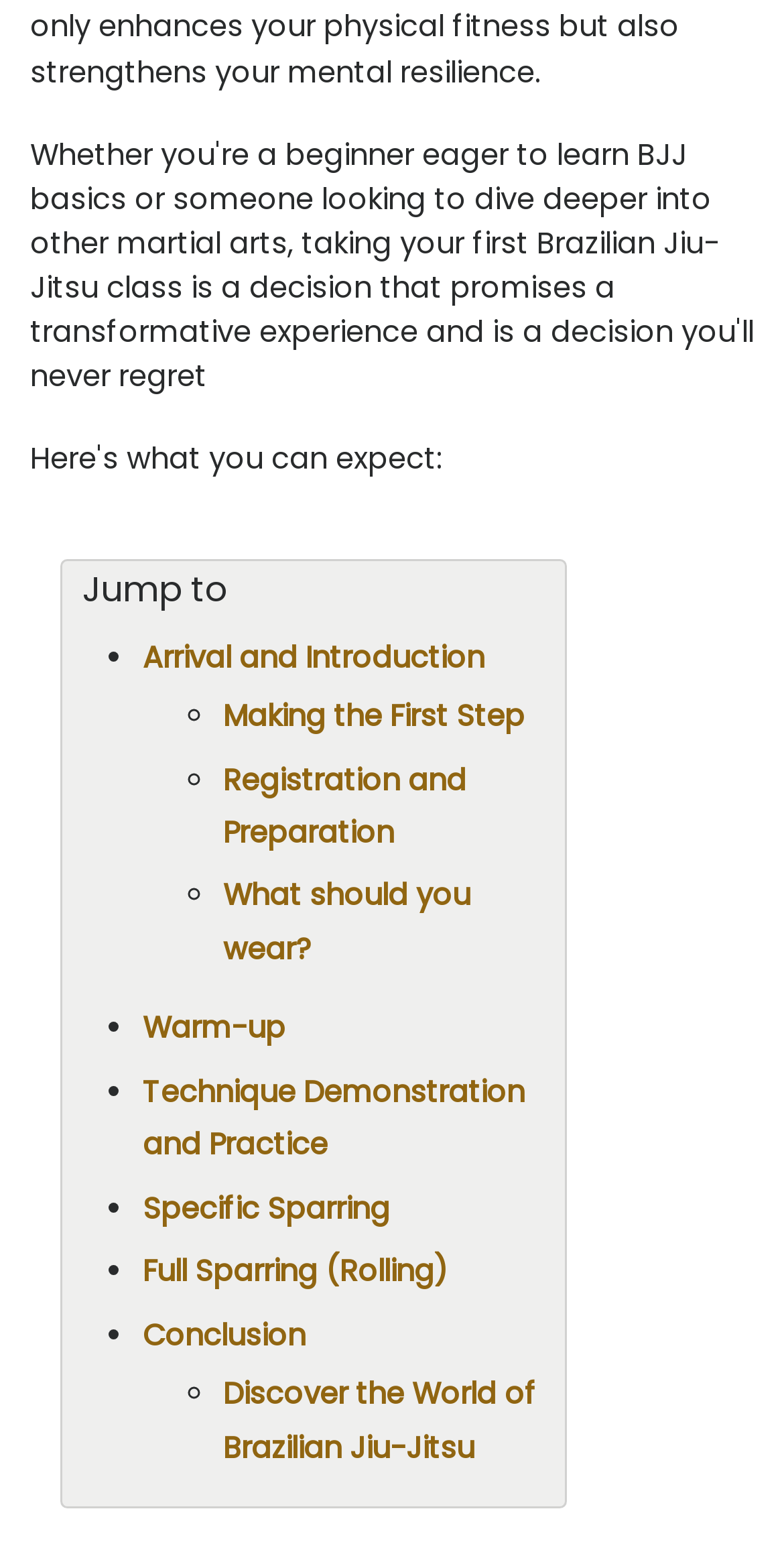Identify the bounding box coordinates of the clickable region required to complete the instruction: "Click on 'Arrival and Introduction'". The coordinates should be given as four float numbers within the range of 0 and 1, i.e., [left, top, right, bottom].

[0.182, 0.388, 0.618, 0.452]